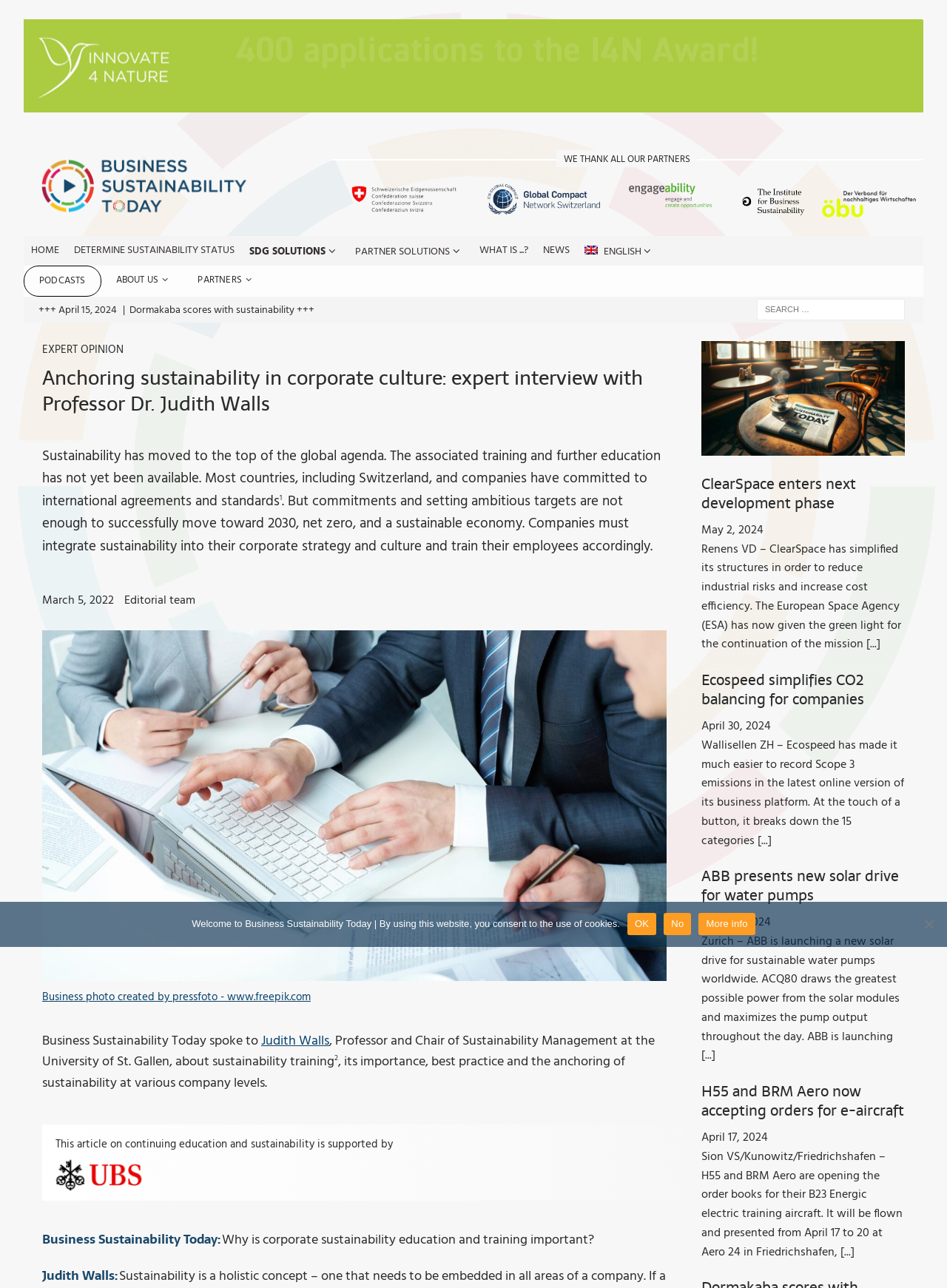Find the bounding box coordinates of the element to click in order to complete the given instruction: "Click on the 'HOME' link."

[0.025, 0.183, 0.07, 0.206]